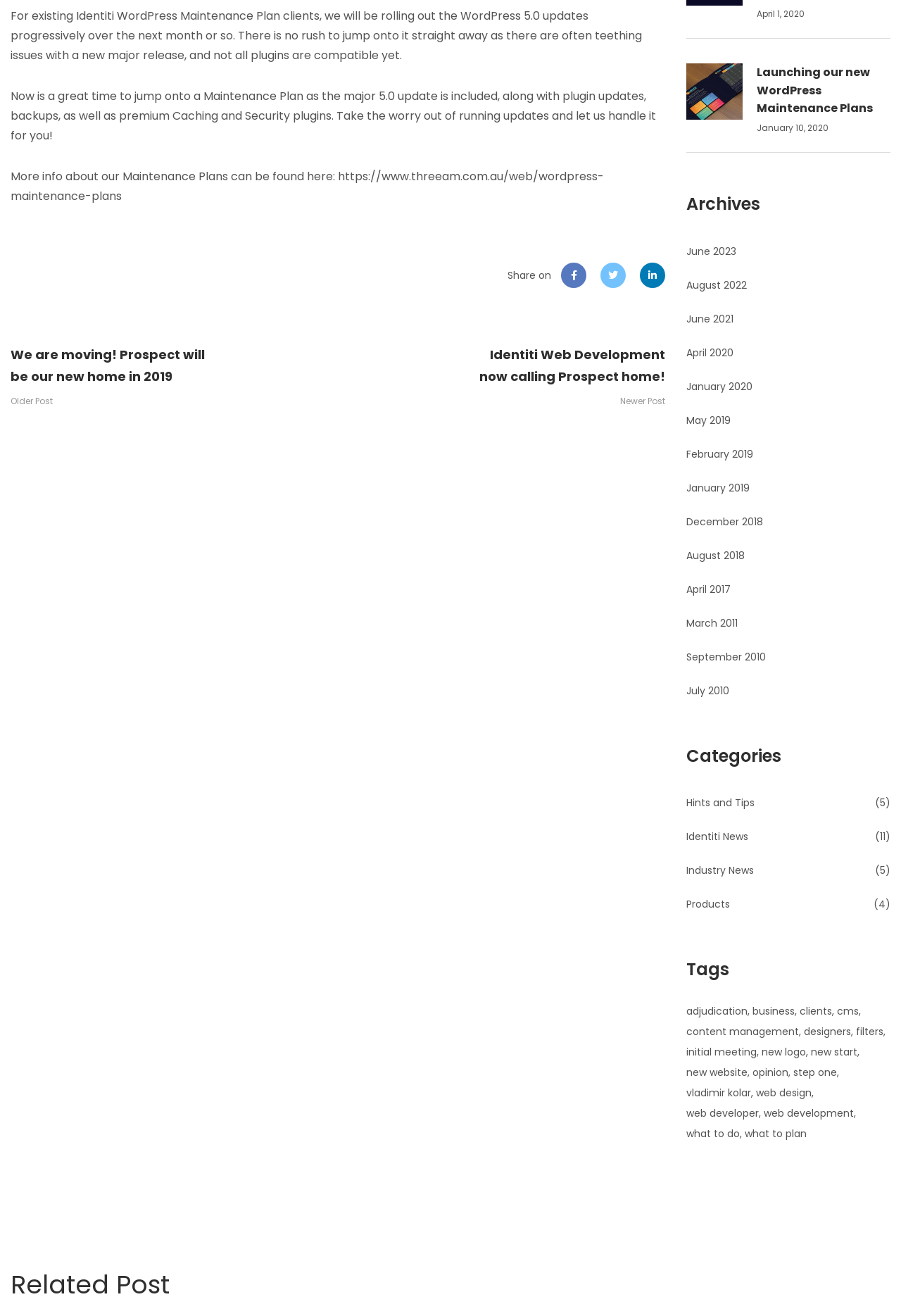What is the date of the first post?
Give a detailed explanation using the information visible in the image.

The first post is listed under the 'Archives' section, and the date 'April 1, 2020' is displayed next to the post title.